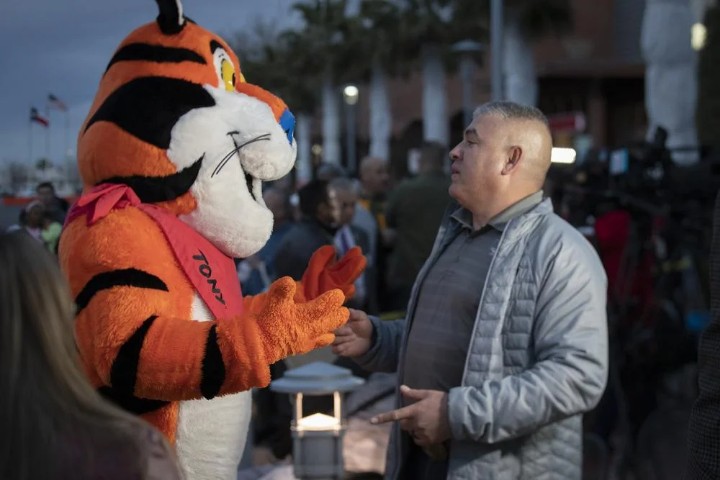What is the man wearing?
Please give a detailed answer to the question using the information shown in the image.

The caption describes the man as dressed in a casual gray jacket, indicating that he is wearing a casual, informal outfit.